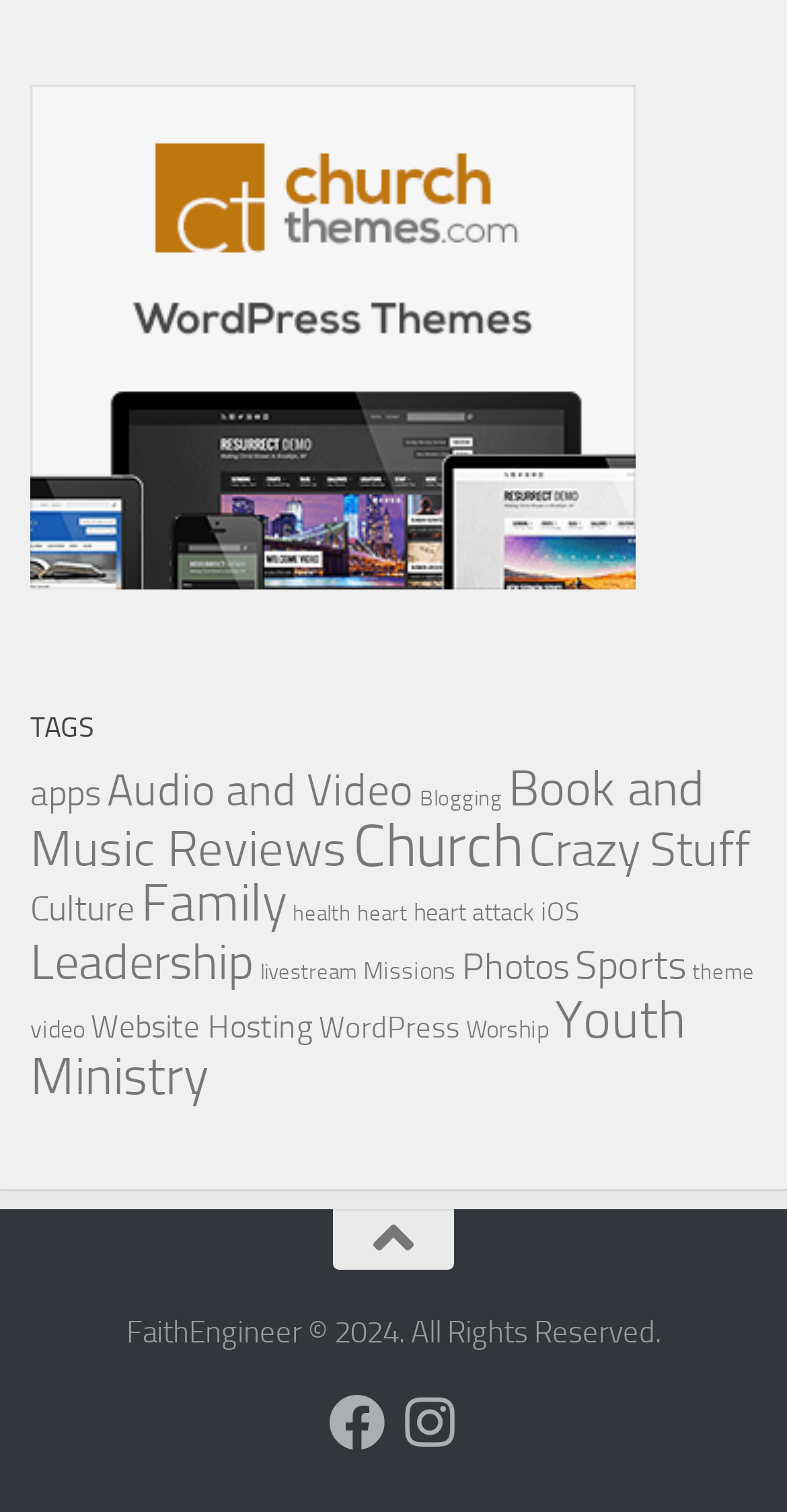Could you highlight the region that needs to be clicked to execute the instruction: "Click on the 'apps' category"?

[0.038, 0.511, 0.128, 0.539]